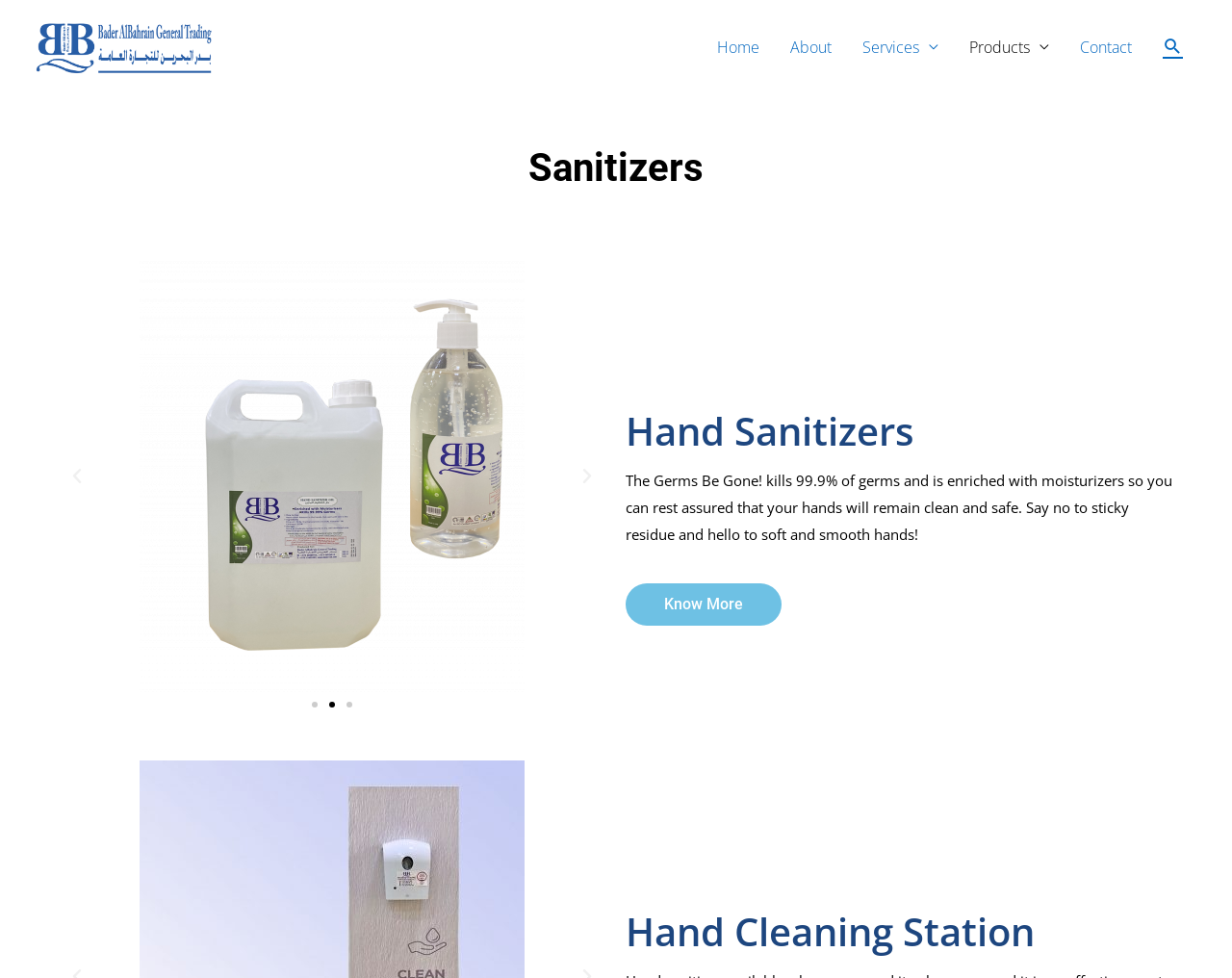Please locate the bounding box coordinates of the element's region that needs to be clicked to follow the instruction: "Go to the next slide". The bounding box coordinates should be provided as four float numbers between 0 and 1, i.e., [left, top, right, bottom].

[0.469, 0.477, 0.484, 0.497]